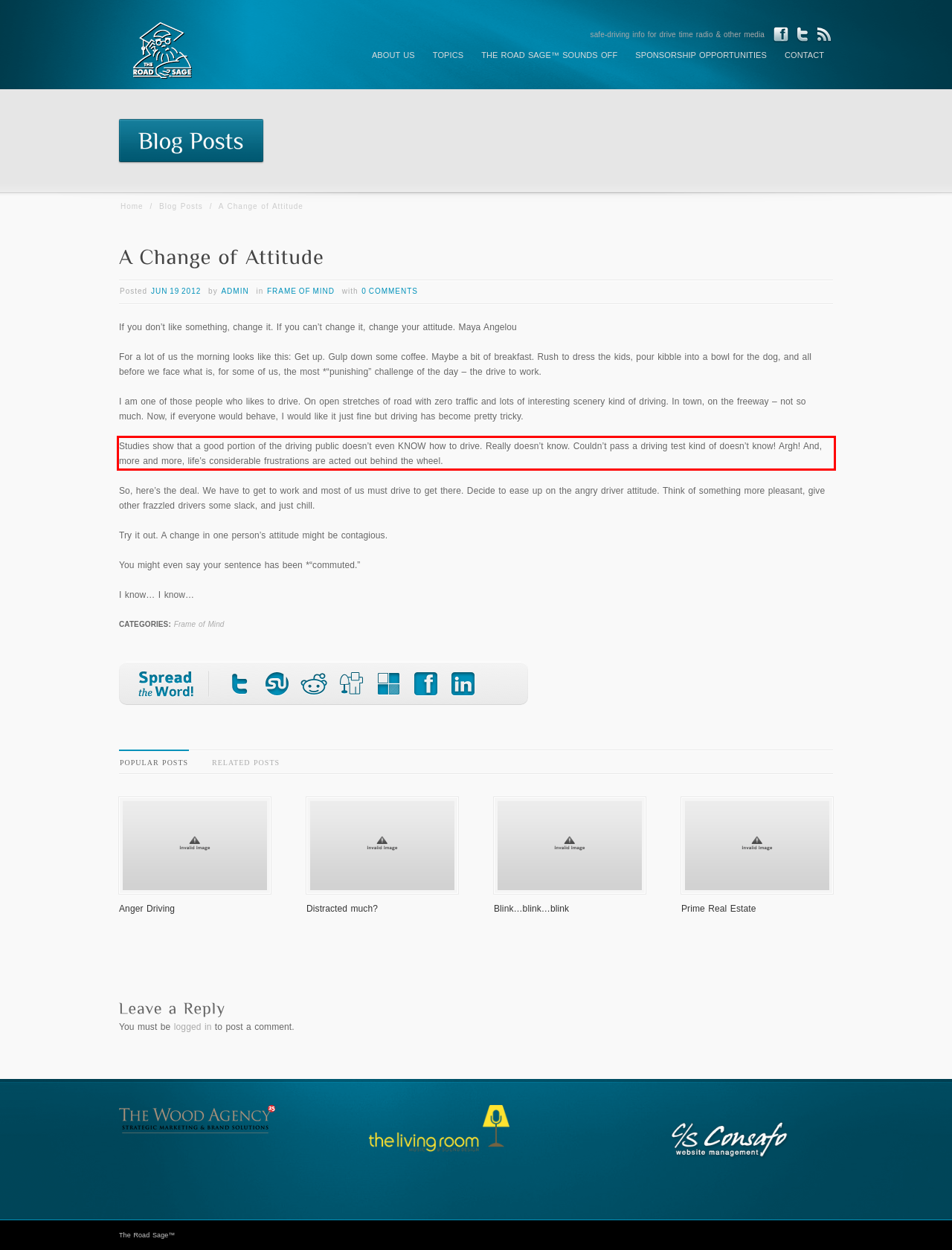You are given a screenshot of a webpage with a UI element highlighted by a red bounding box. Please perform OCR on the text content within this red bounding box.

Studies show that a good portion of the driving public doesn’t even KNOW how to drive. Really doesn’t know. Couldn’t pass a driving test kind of doesn’t know! Argh! And, more and more, life’s considerable frustrations are acted out behind the wheel.